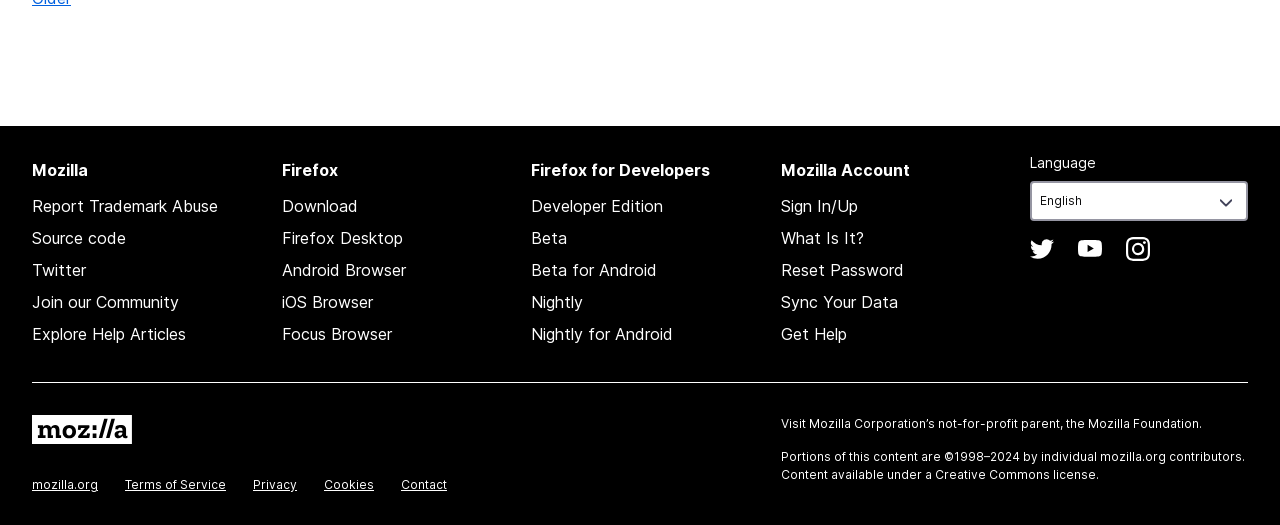How many social media links are present on the webpage?
Using the information presented in the image, please offer a detailed response to the question.

I counted the links to Twitter, YouTube, Instagram, and other social media platforms, and found a total of 4 social media links on the webpage.